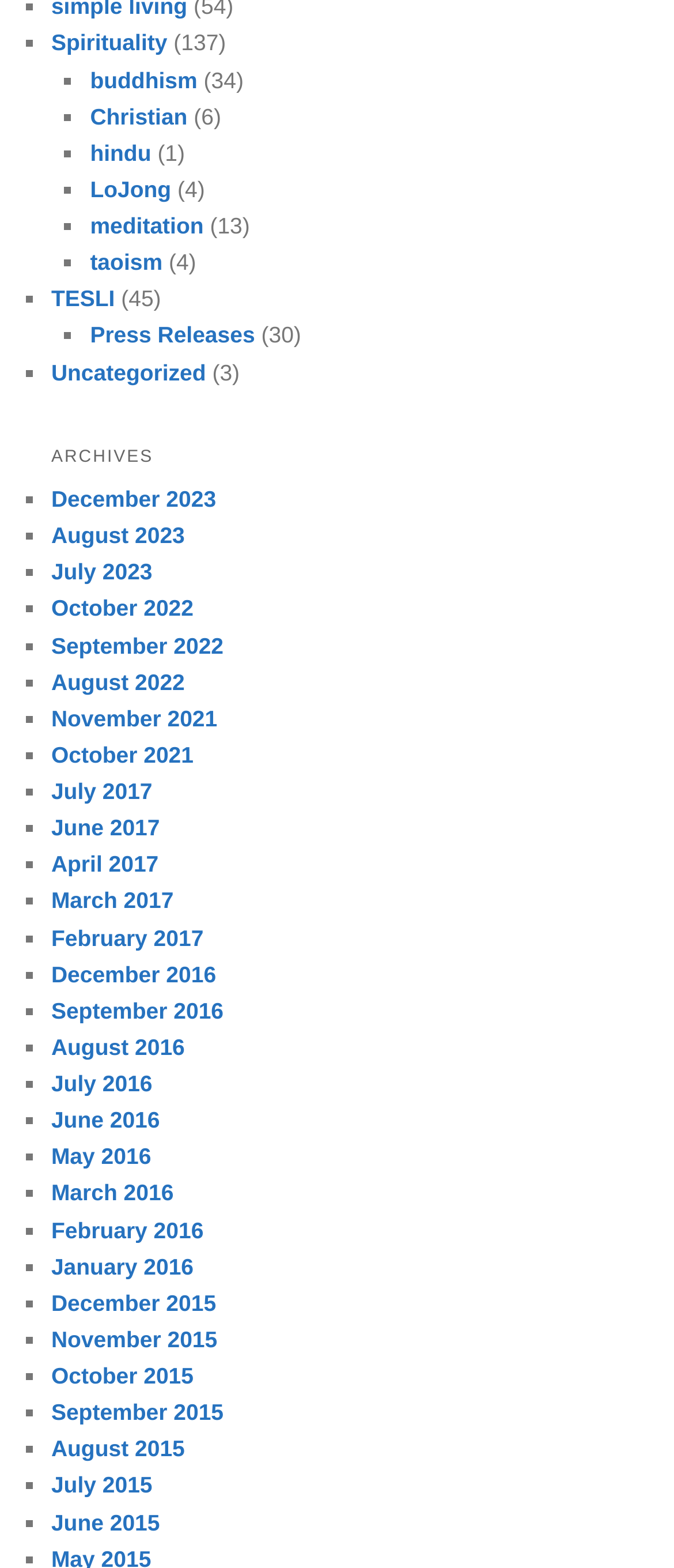What is the category with the most posts?
Please give a detailed and elaborate answer to the question based on the image.

The category with the most posts is 'TESLI' which has 45 related posts, indicated by the static text '(45)' next to the link 'TESLI' located at [0.076, 0.182, 0.17, 0.199].